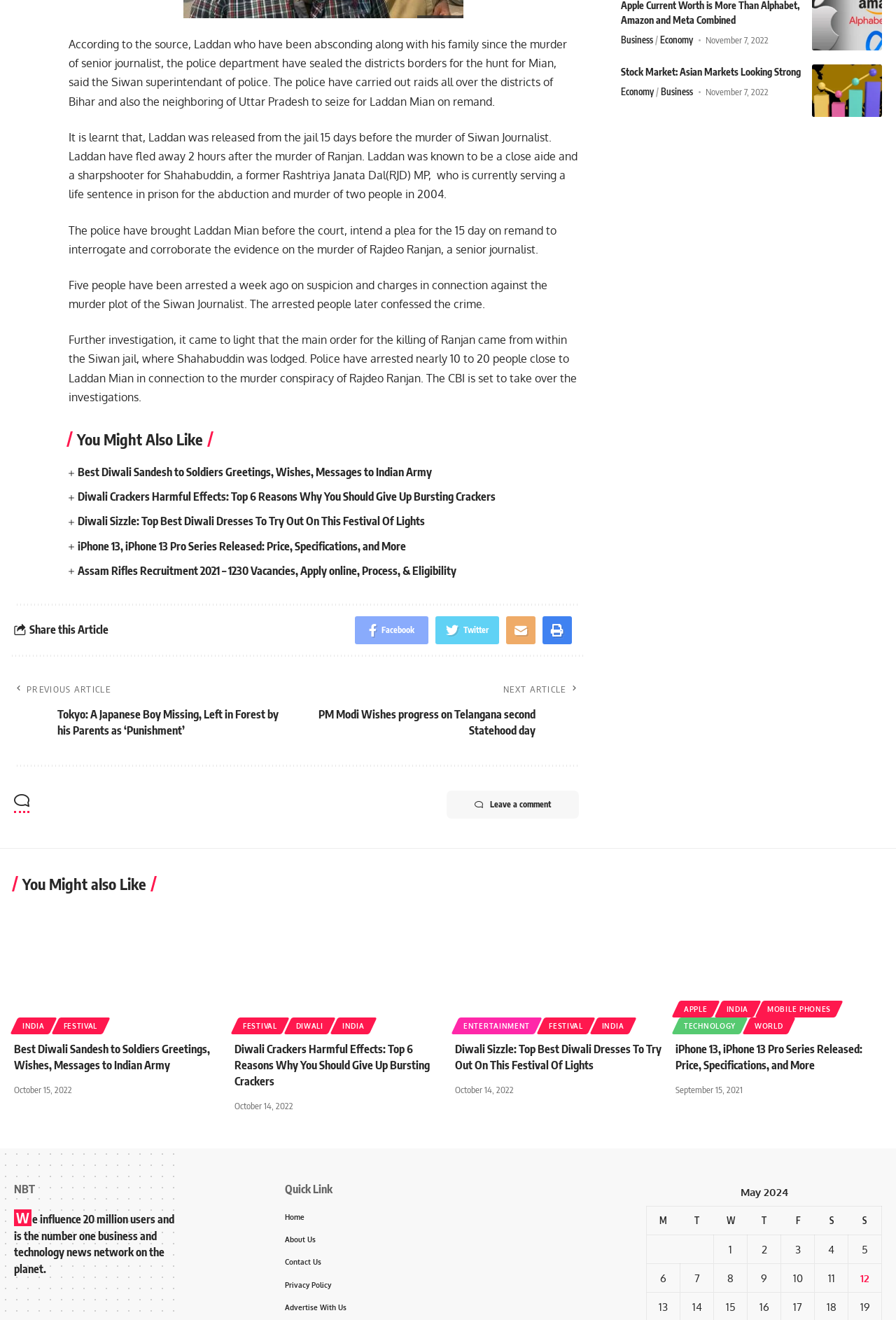How many days before the murder of Ranjan was Laddan released from jail?
Based on the image, respond with a single word or phrase.

15